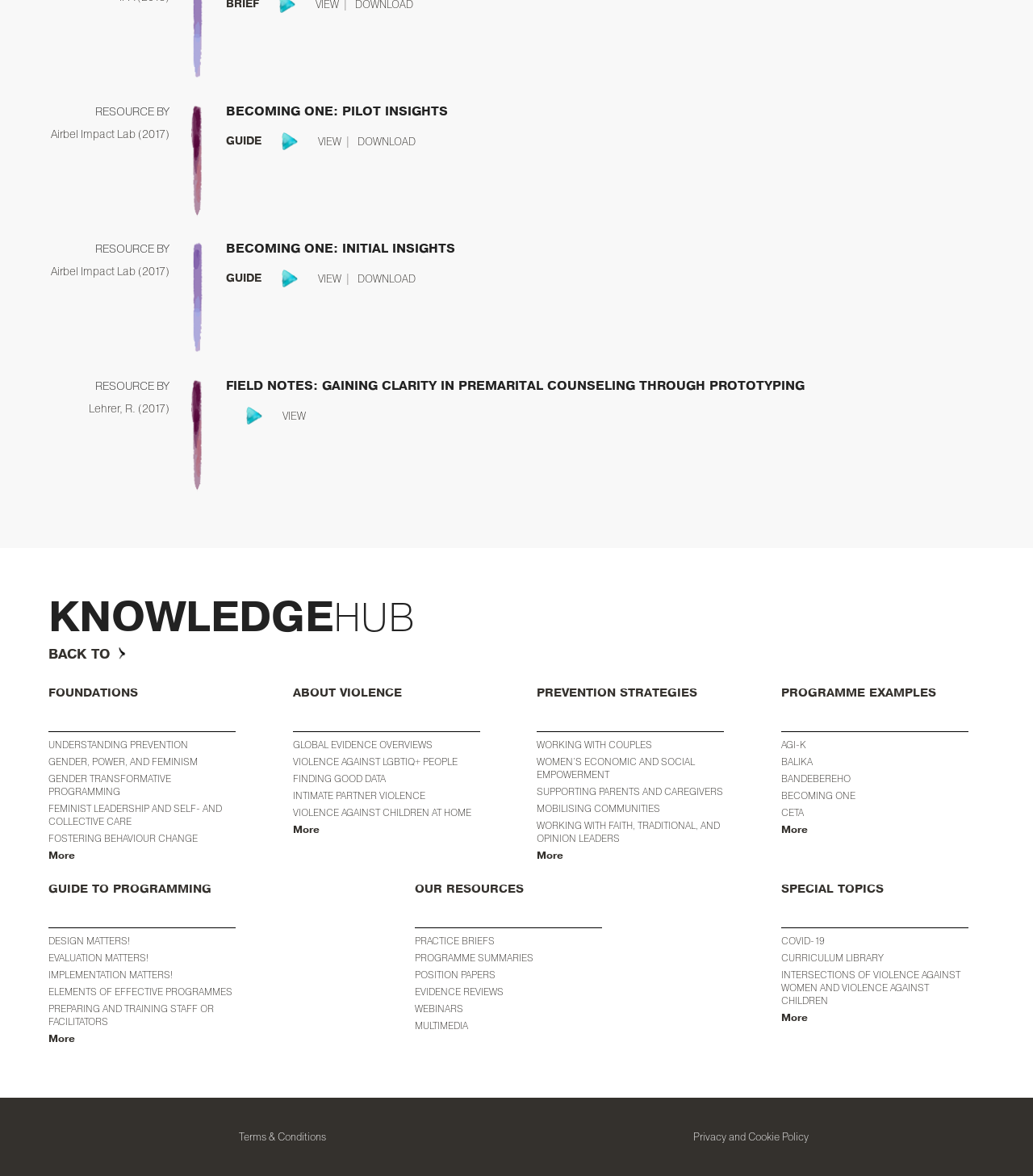Pinpoint the bounding box coordinates of the element that must be clicked to accomplish the following instruction: "View FIELD NOTES: GAINING CLARITY IN PREMARITAL COUNSELING THROUGH PROTOTYPING". The coordinates should be in the format of four float numbers between 0 and 1, i.e., [left, top, right, bottom].

[0.219, 0.323, 0.779, 0.334]